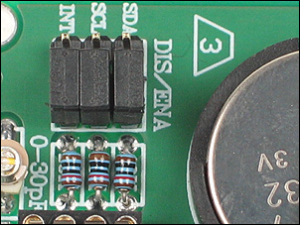Give an in-depth summary of the scene depicted in the image.

The image showcases a detailed view of a green electronic circuit board. Prominently displayed are two black push-button switches positioned next to a labeled area indicating "DIS/ENA," which likely stands for "Disable/Enable." Additionally, the board features a silver circular component, possibly a battery, alongside several resistors with color bands visible, indicating their resistance values. These components are crucial for controlling and powering the circuitry, making the layout vital for the functionality of the device. The presence of connection pins further suggests that this circuit board is designed for integration within a larger system, possibly in a microcontroller or embedded application.